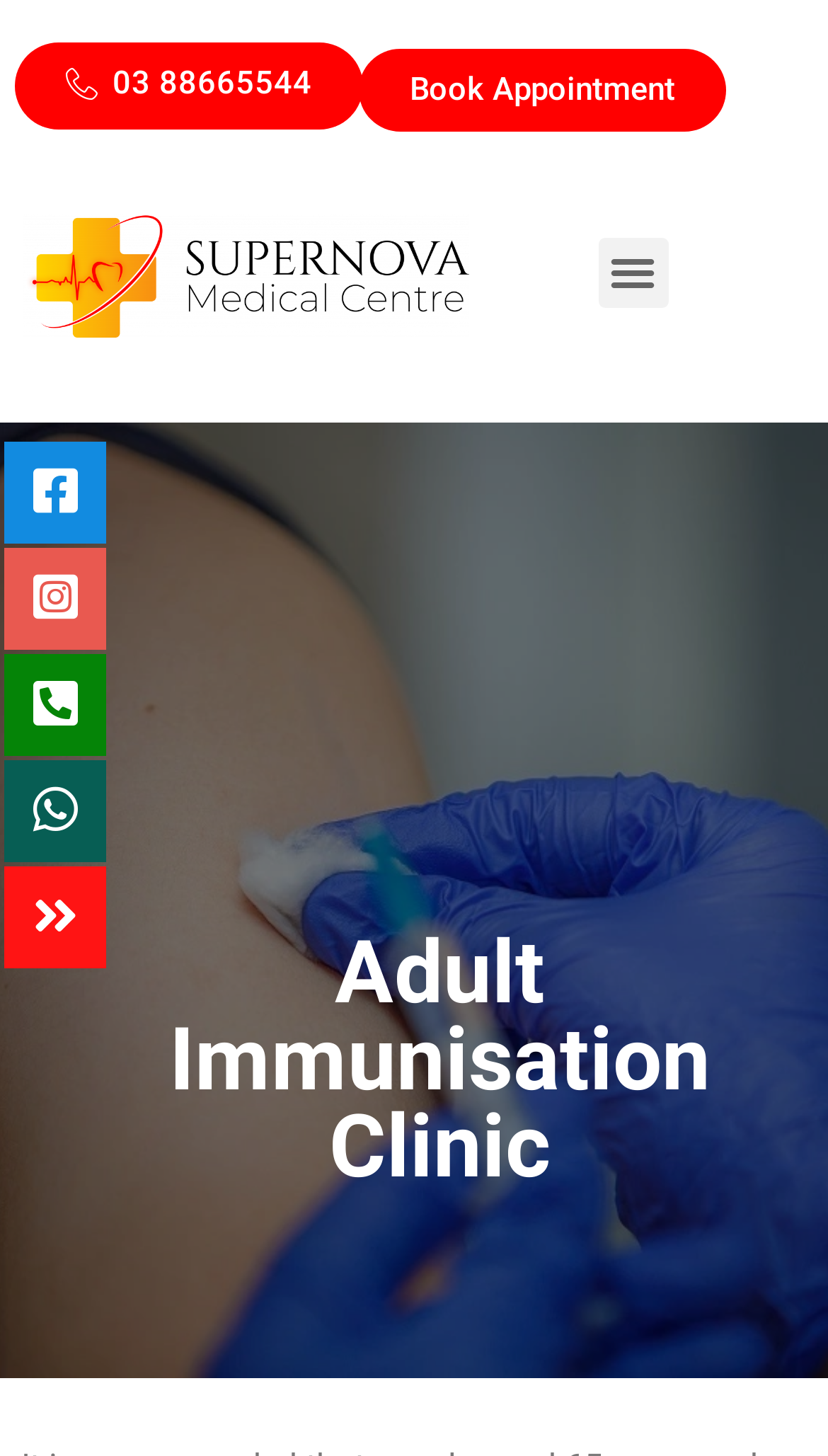Please find the bounding box coordinates of the section that needs to be clicked to achieve this instruction: "Toggle the menu".

[0.722, 0.163, 0.806, 0.211]